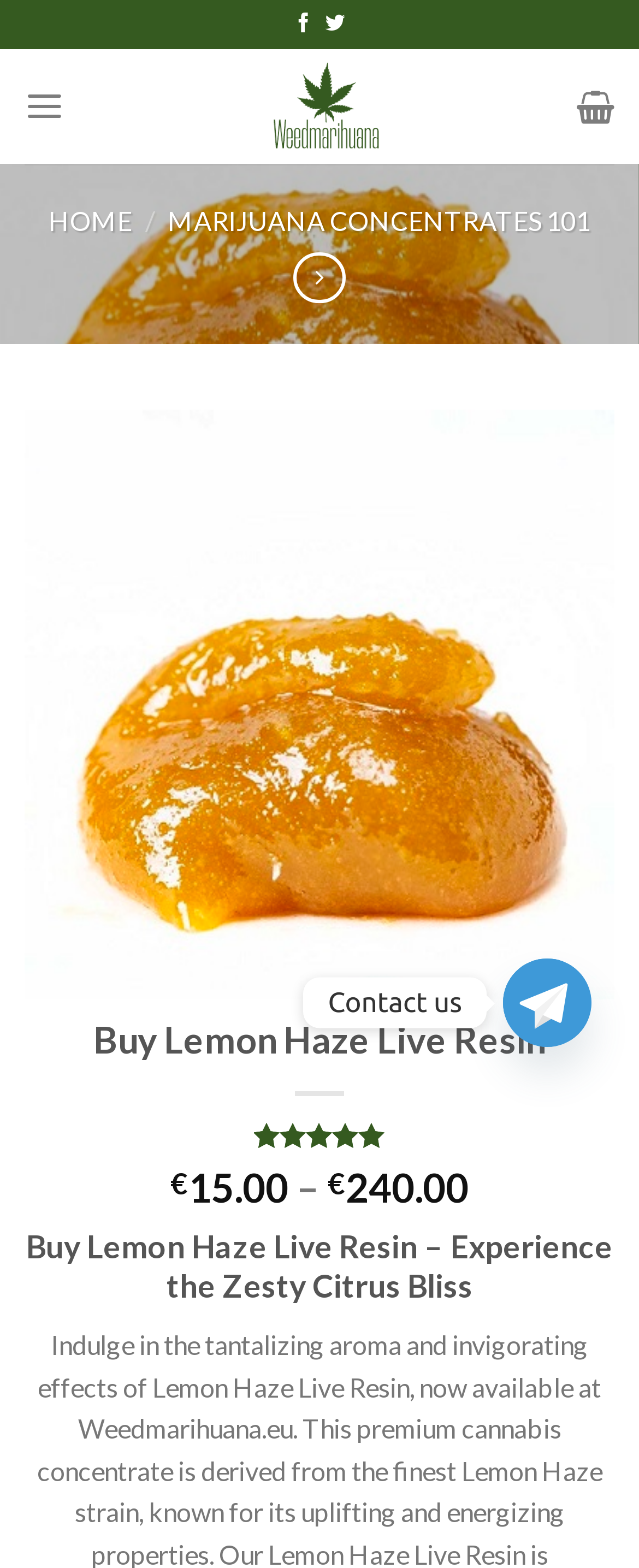What is the social media platform with a citrus fruit icon?
Using the image, give a concise answer in the form of a single word or short phrase.

Facebook